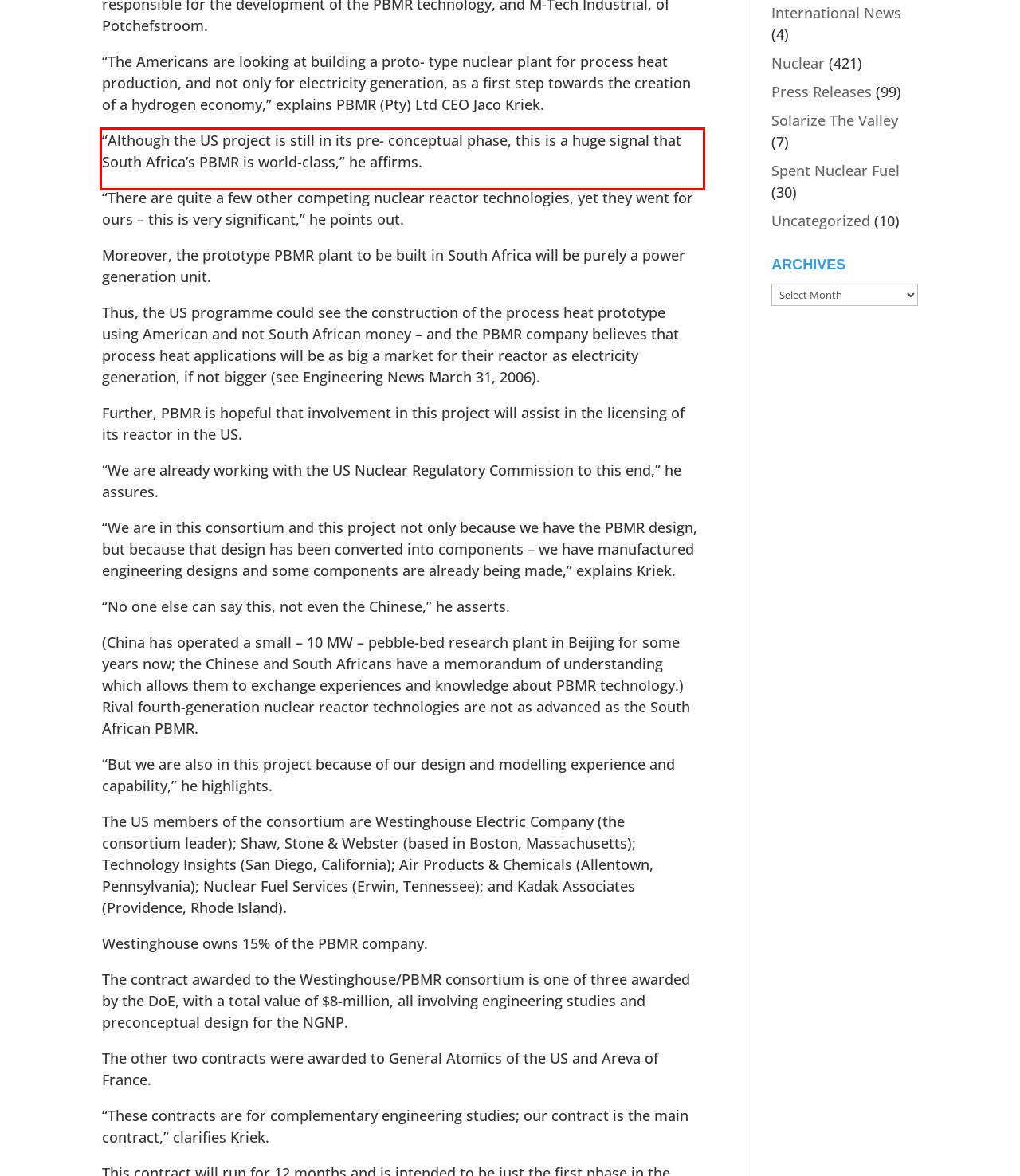Please examine the screenshot of the webpage and read the text present within the red rectangle bounding box.

“Although the US project is still in its pre- conceptual phase, this is a huge signal that South Africa’s PBMR is world-class,” he affirms.